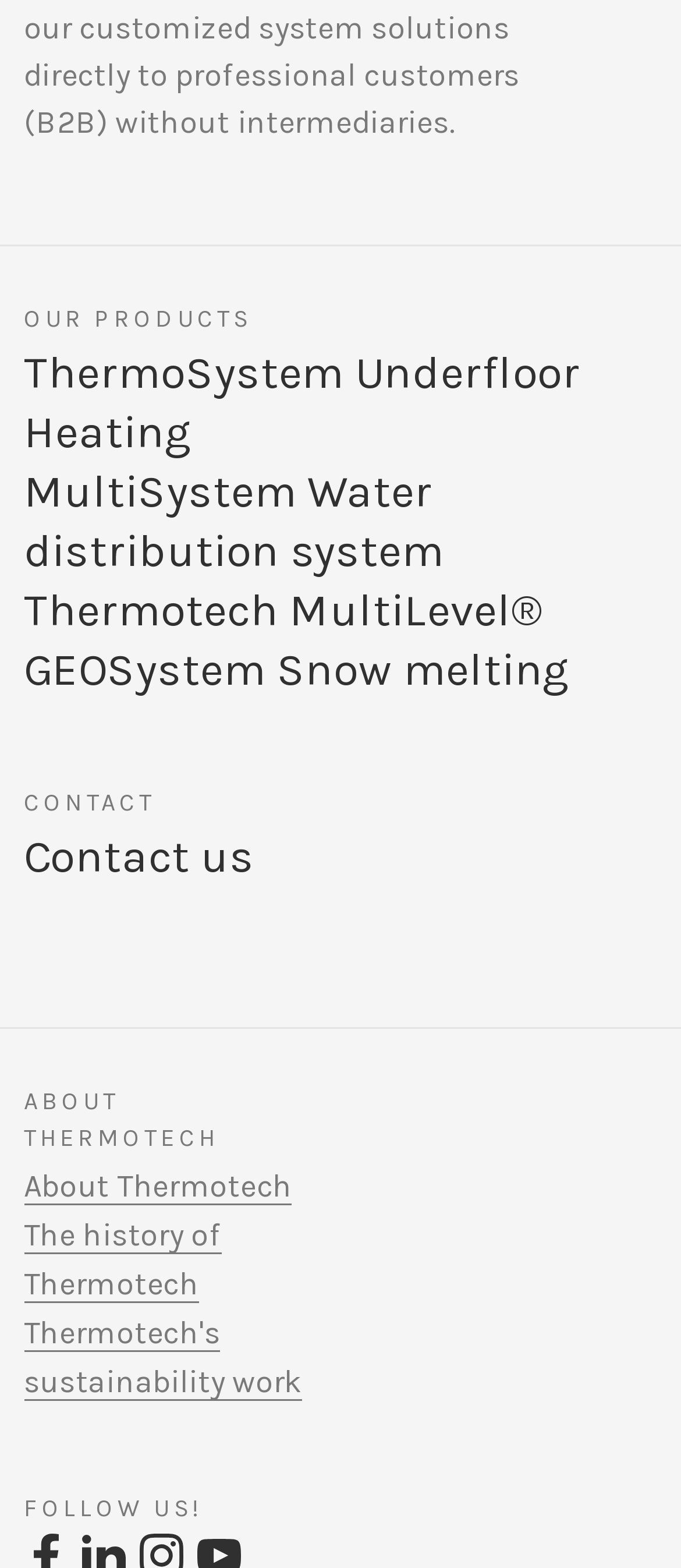Please find the bounding box coordinates of the element that needs to be clicked to perform the following instruction: "View ThermoSystem Underfloor Heating products". The bounding box coordinates should be four float numbers between 0 and 1, represented as [left, top, right, bottom].

[0.035, 0.221, 0.852, 0.293]